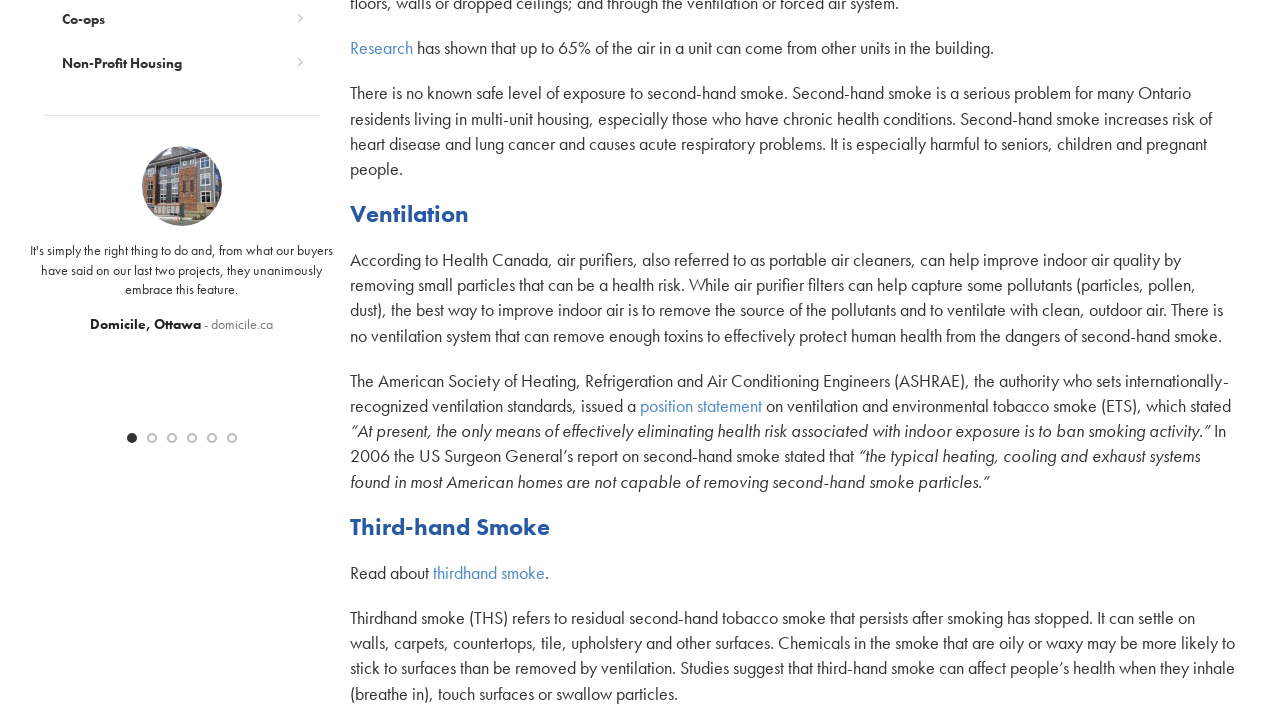Identify and provide the bounding box coordinates of the UI element described: "Research". The coordinates should be formatted as [left, top, right, bottom], with each number being a float between 0 and 1.

[0.273, 0.051, 0.322, 0.083]